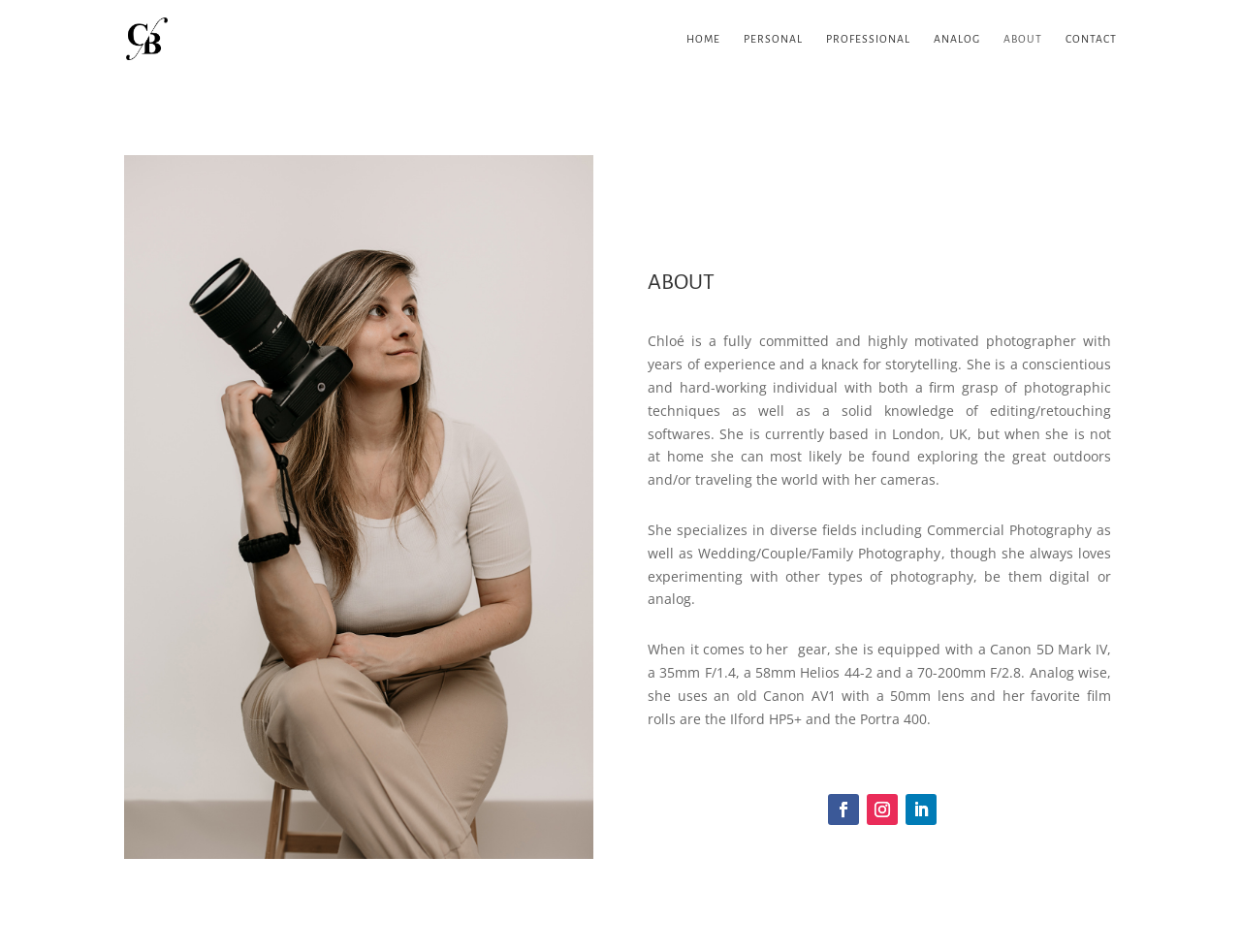Provide a short answer to the following question with just one word or phrase: Where is the photographer based?

London, UK